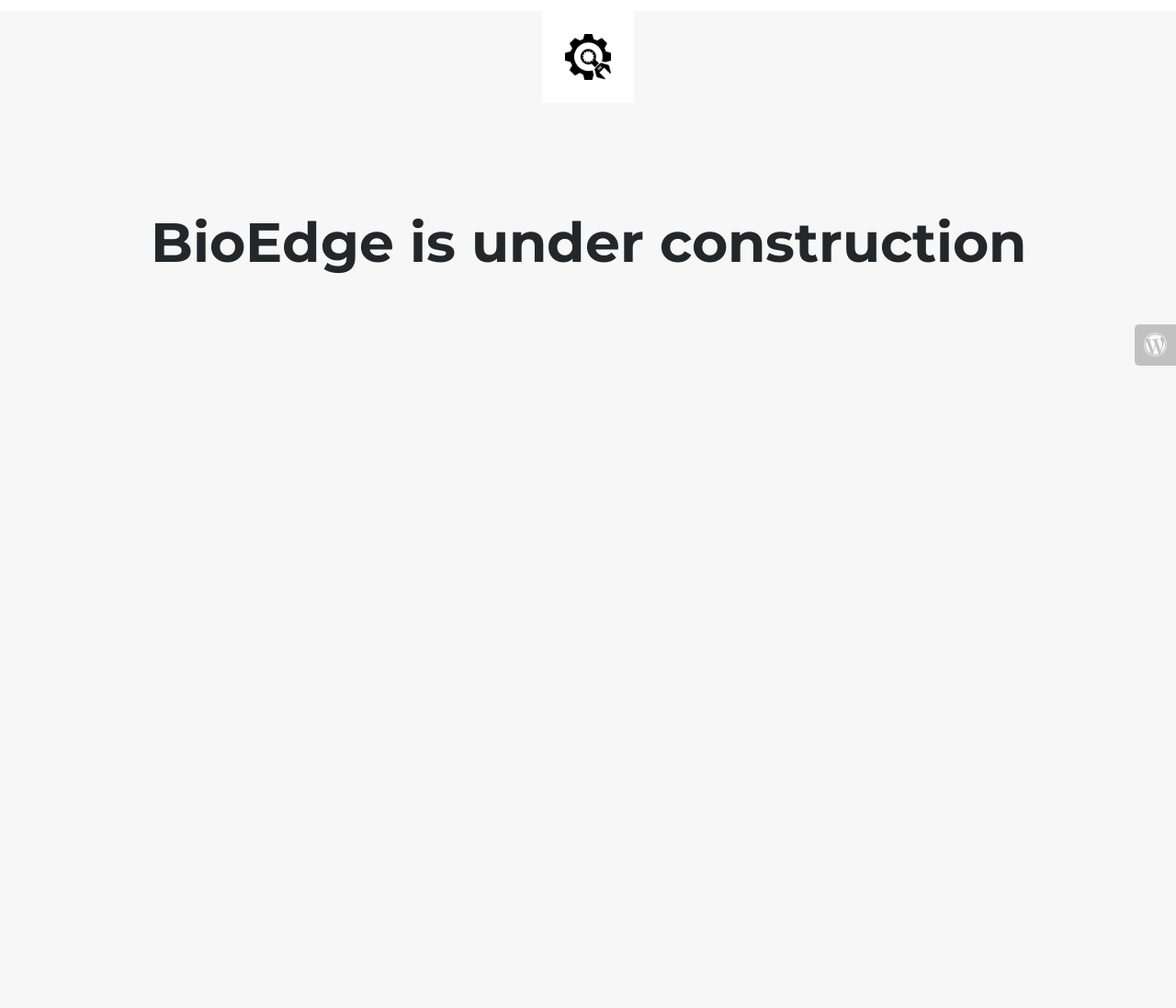Identify the first-level heading on the webpage and generate its text content.

BioEdge is under construction